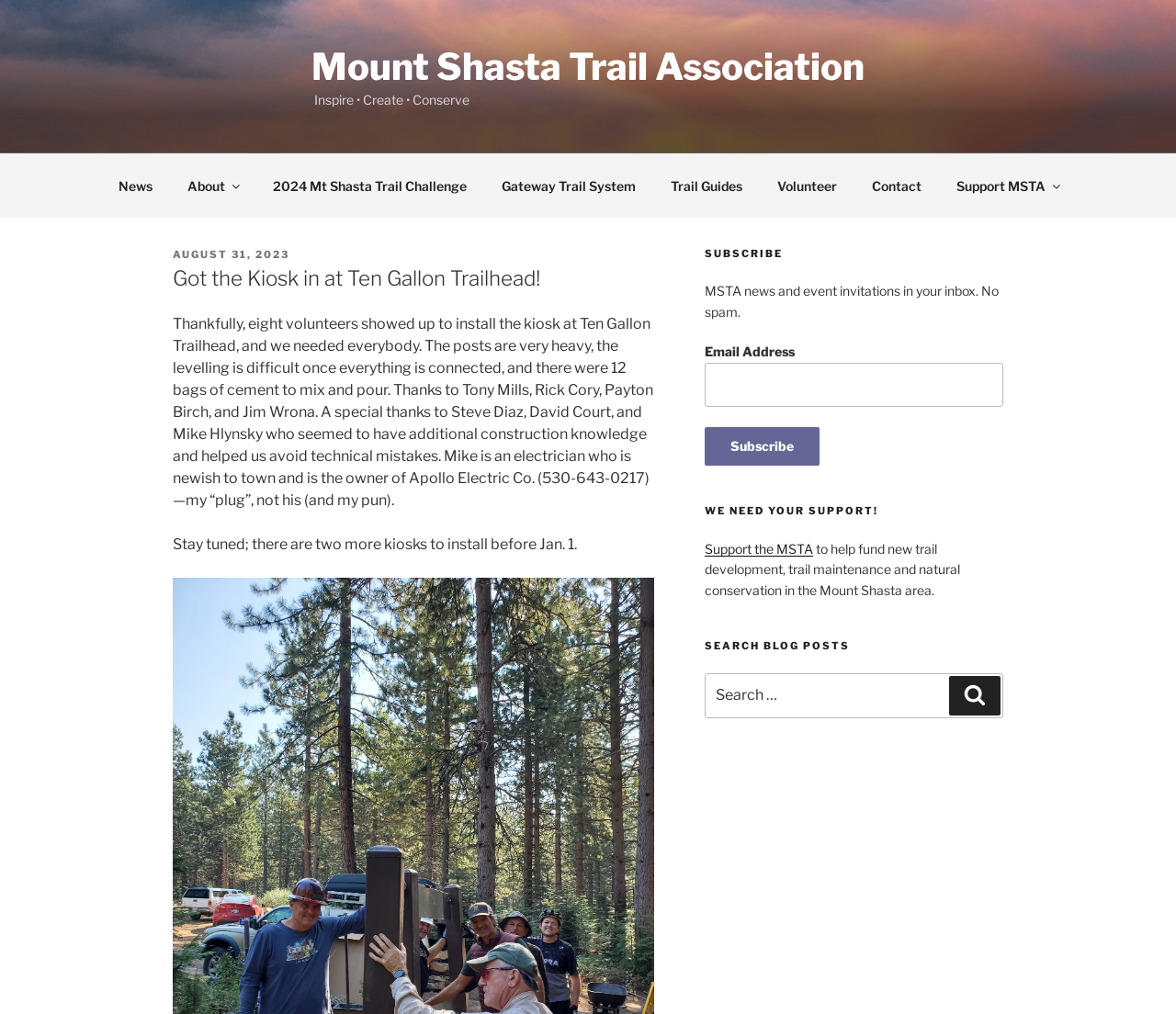Determine the bounding box coordinates for the region that must be clicked to execute the following instruction: "Contact Us".

None